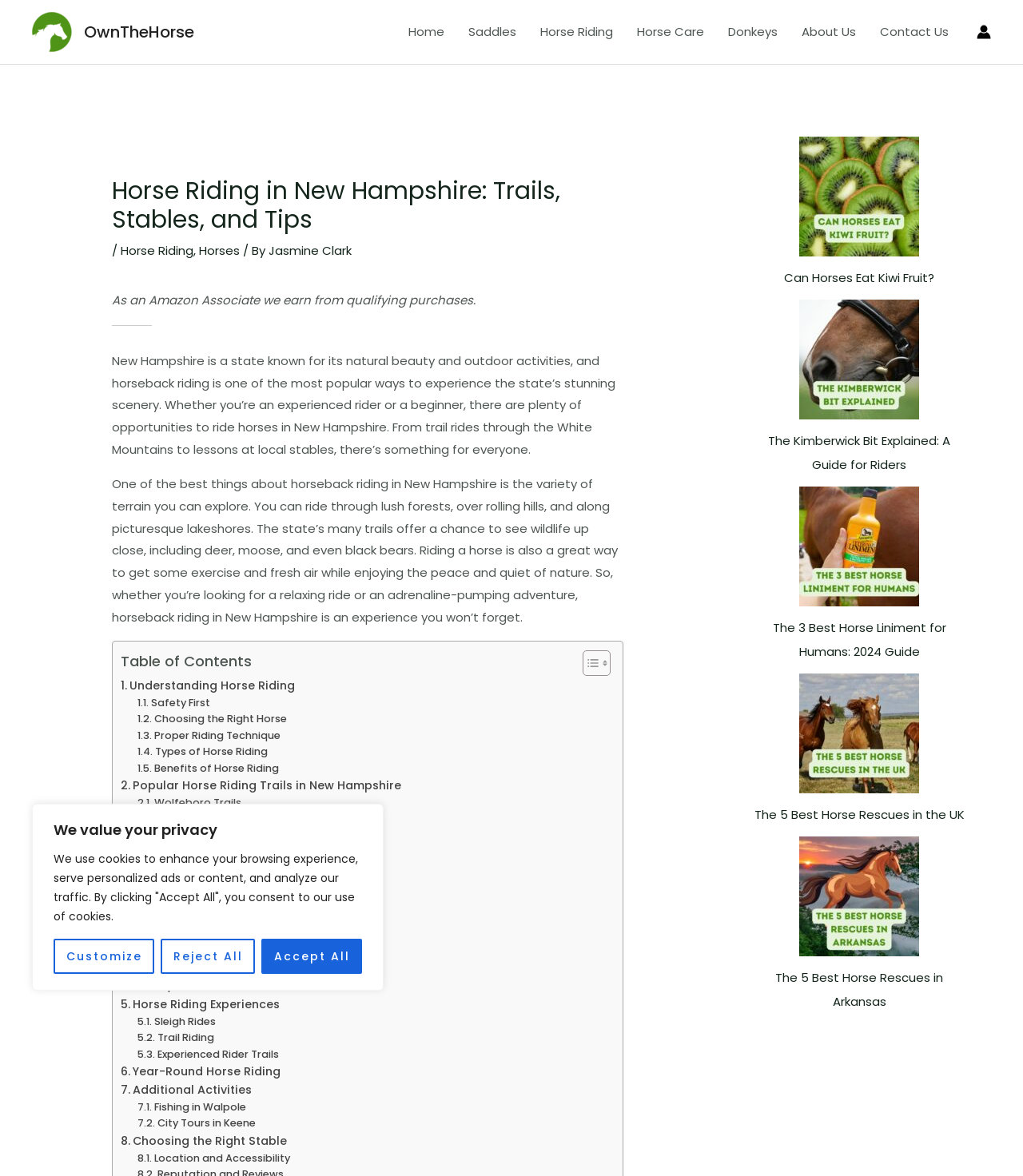Please answer the following question using a single word or phrase: 
What can you do while horseback riding in New Hampshire?

See wildlife, get exercise, enjoy nature